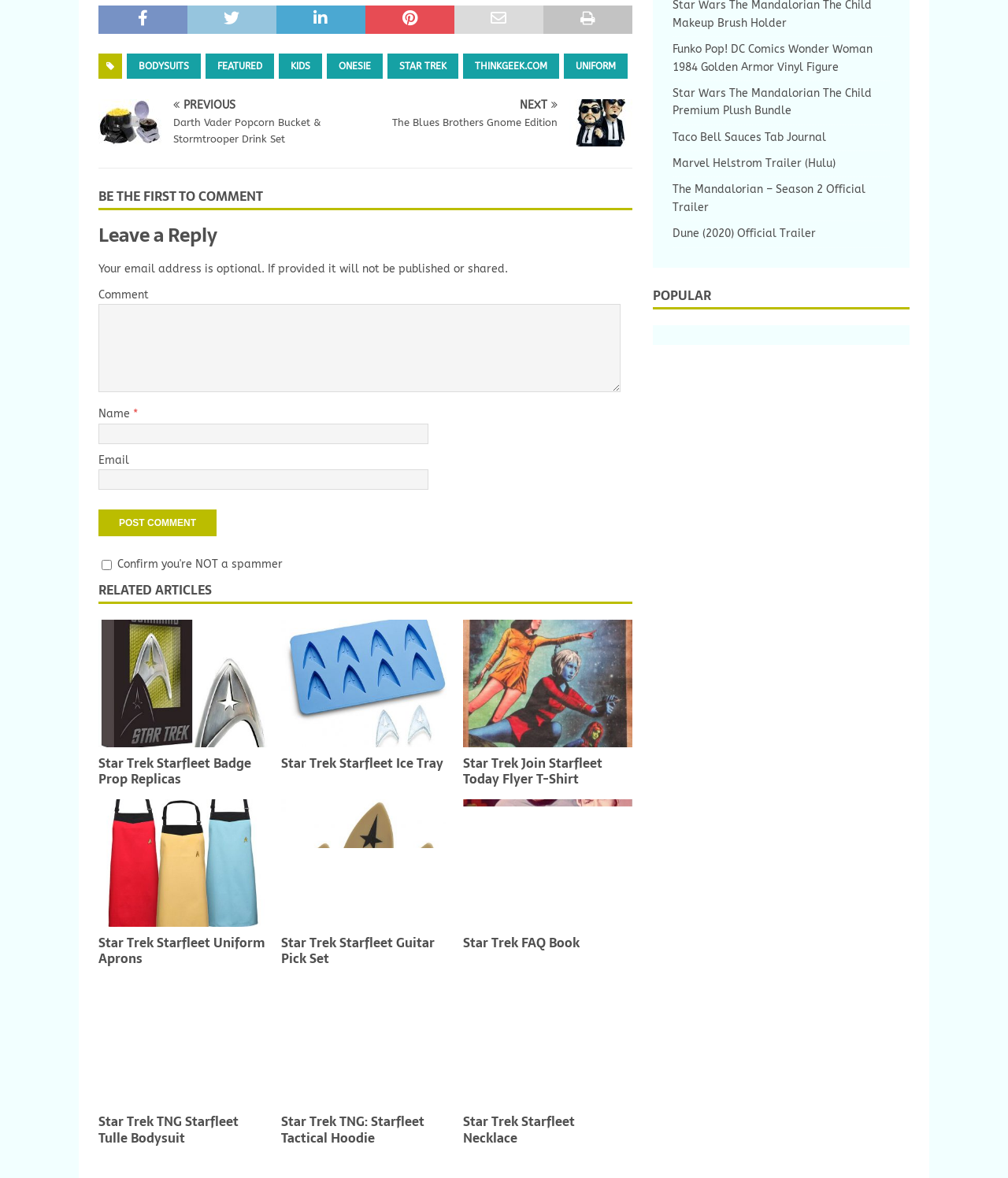What is the text of the heading above the comment box?
Relying on the image, give a concise answer in one word or a brief phrase.

BE THE FIRST TO COMMENT